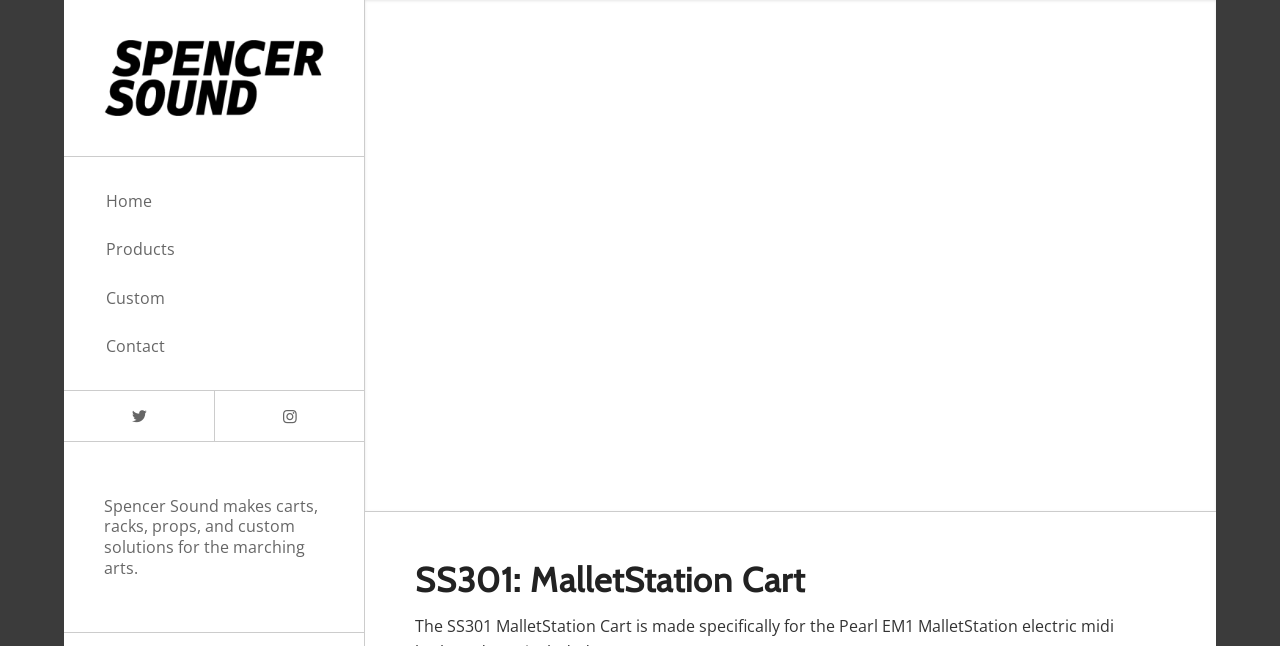Describe the webpage meticulously, covering all significant aspects.

The webpage is about MalletStation Cart from Spencer Sound. At the top left, there is a link to "Spencer Sound" accompanied by an image with the same name. Below this, there are four links aligned horizontally, namely "Home", "Products", "Custom", and "Contact", in that order. 

To the right of these links, there is a section that takes up most of the page's width. At the top of this section, there is a brief description of Spencer Sound, stating that they make carts, racks, props, and custom solutions for the marching arts. Below this description, there is a prominent heading that reads "SS301: MalletStation Cart". 

At the bottom left, there are two social media links, one to Twitter and one to Instagram, positioned side by side.